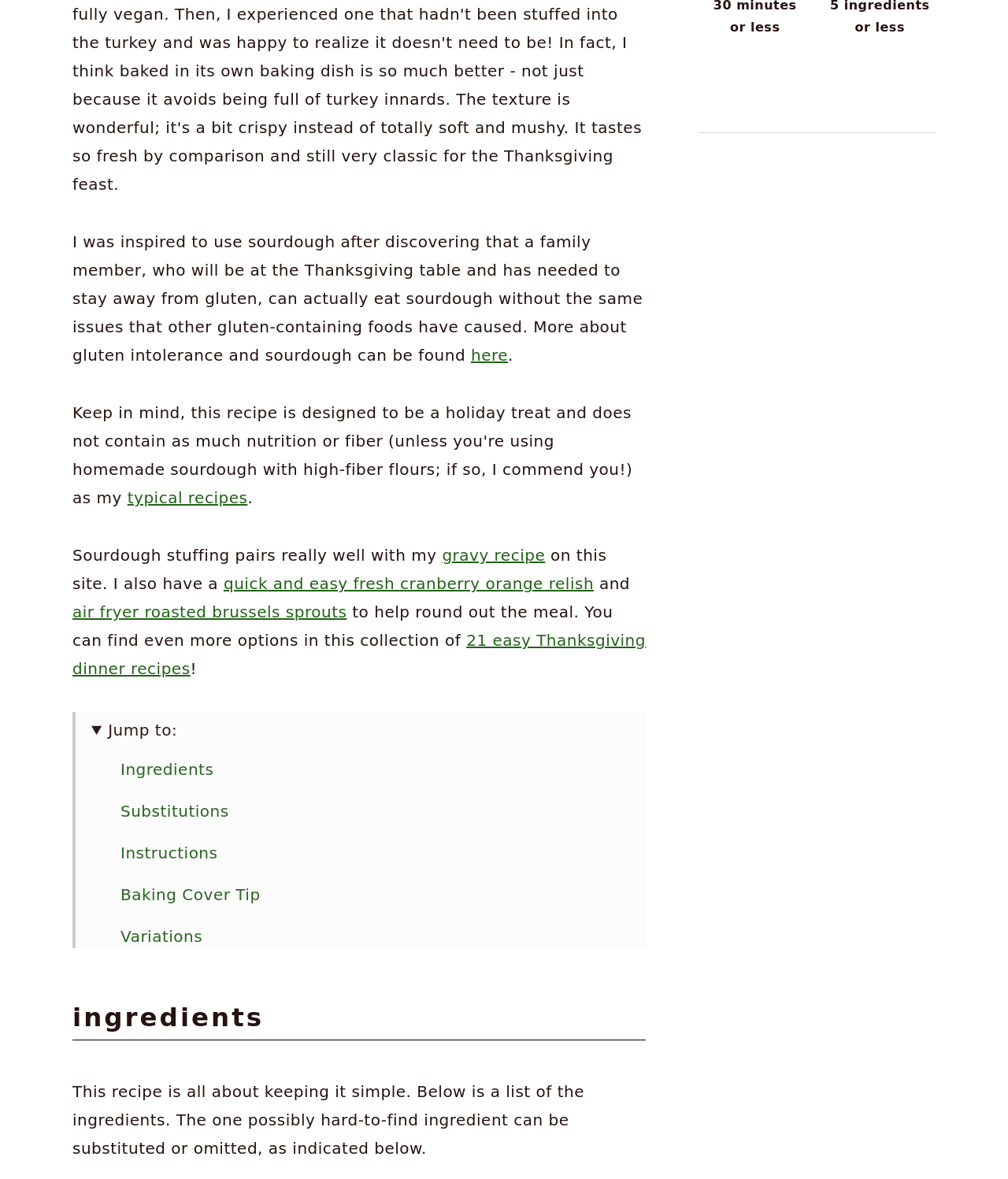Examine the image and give a thorough answer to the following question:
What is the purpose of the 'Jump to:' dropdown?

The 'Jump to:' dropdown is an expanded disclosure triangle that allows users to quickly navigate to different sections of the recipe, such as 'Ingredients', 'Substitutions', 'Instructions', and so on.